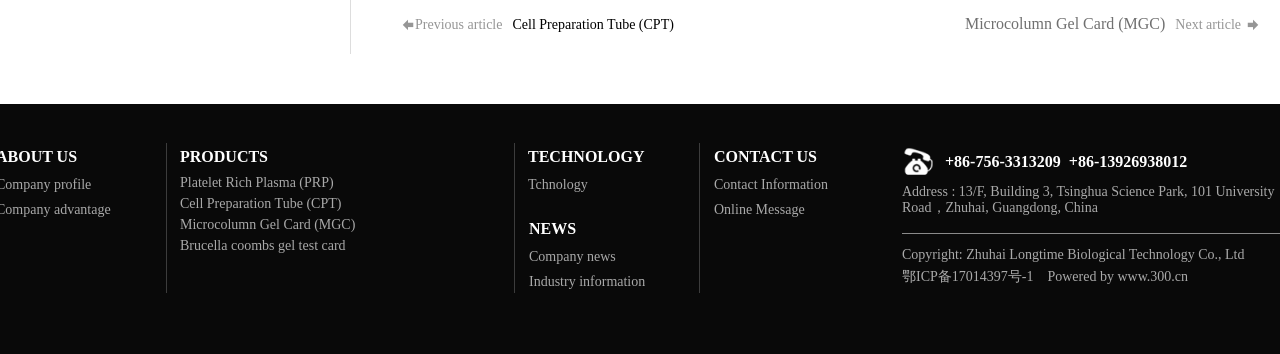What is the first product listed?
Based on the image, give a one-word or short phrase answer.

Platelet Rich Plasma (PRP)